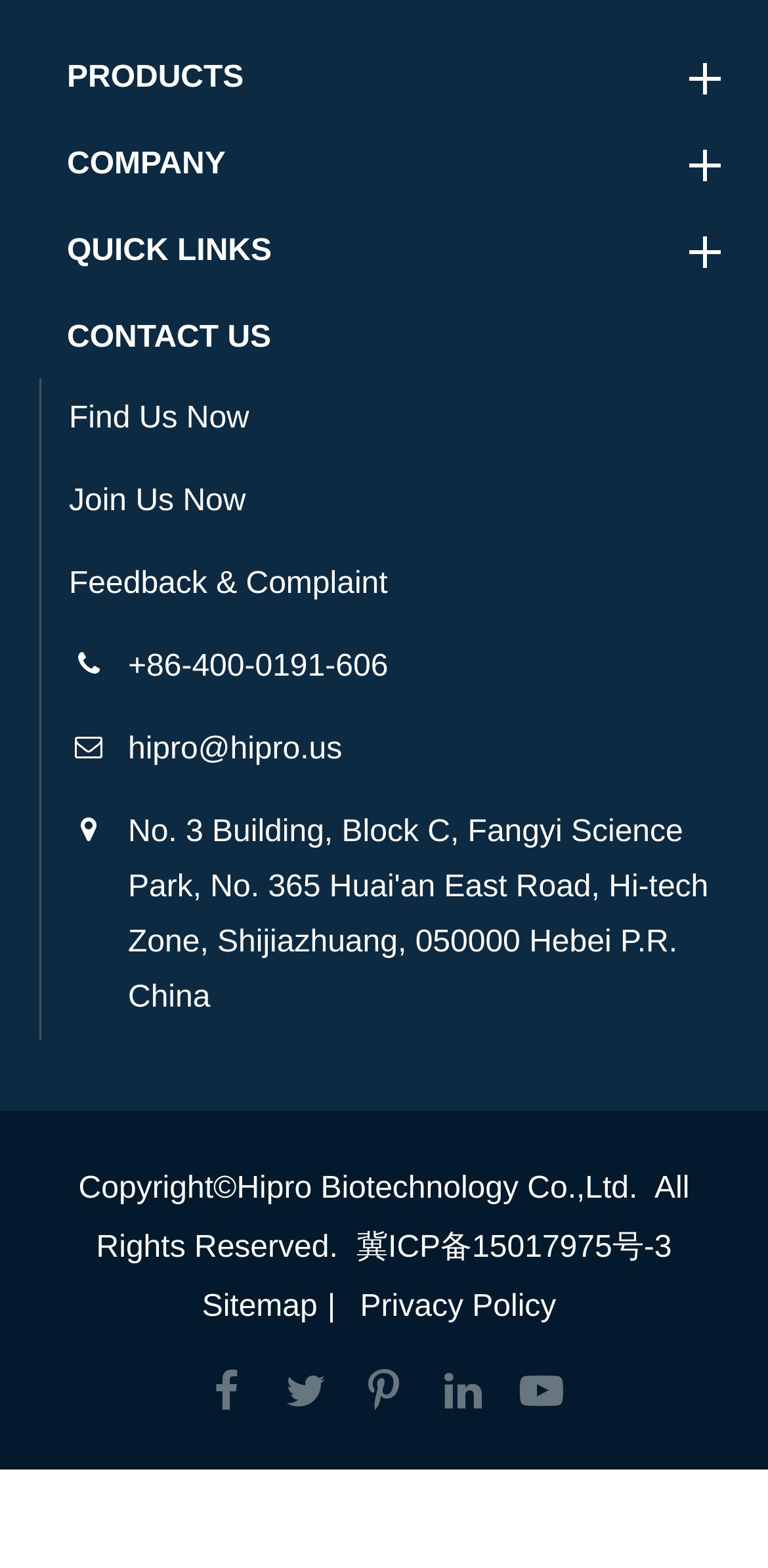How many social media links are there?
Please respond to the question with a detailed and informative answer.

I counted the number of social media links at the bottom of the webpage, which are four icons with no text labels.